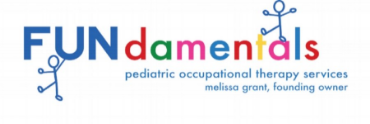Answer with a single word or phrase: 
Who is the founding owner of 'FUNdamentals'?

Melissa Grant